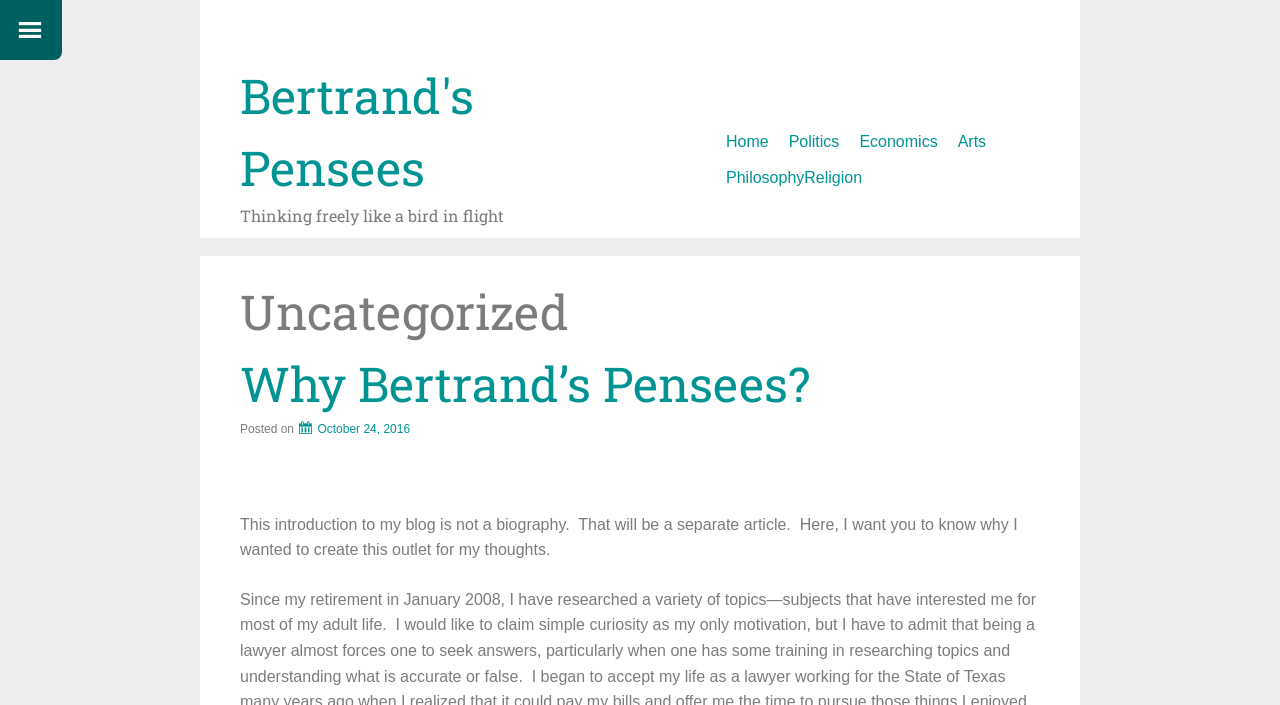Answer in one word or a short phrase: 
When was the current post published?

October 24, 2016